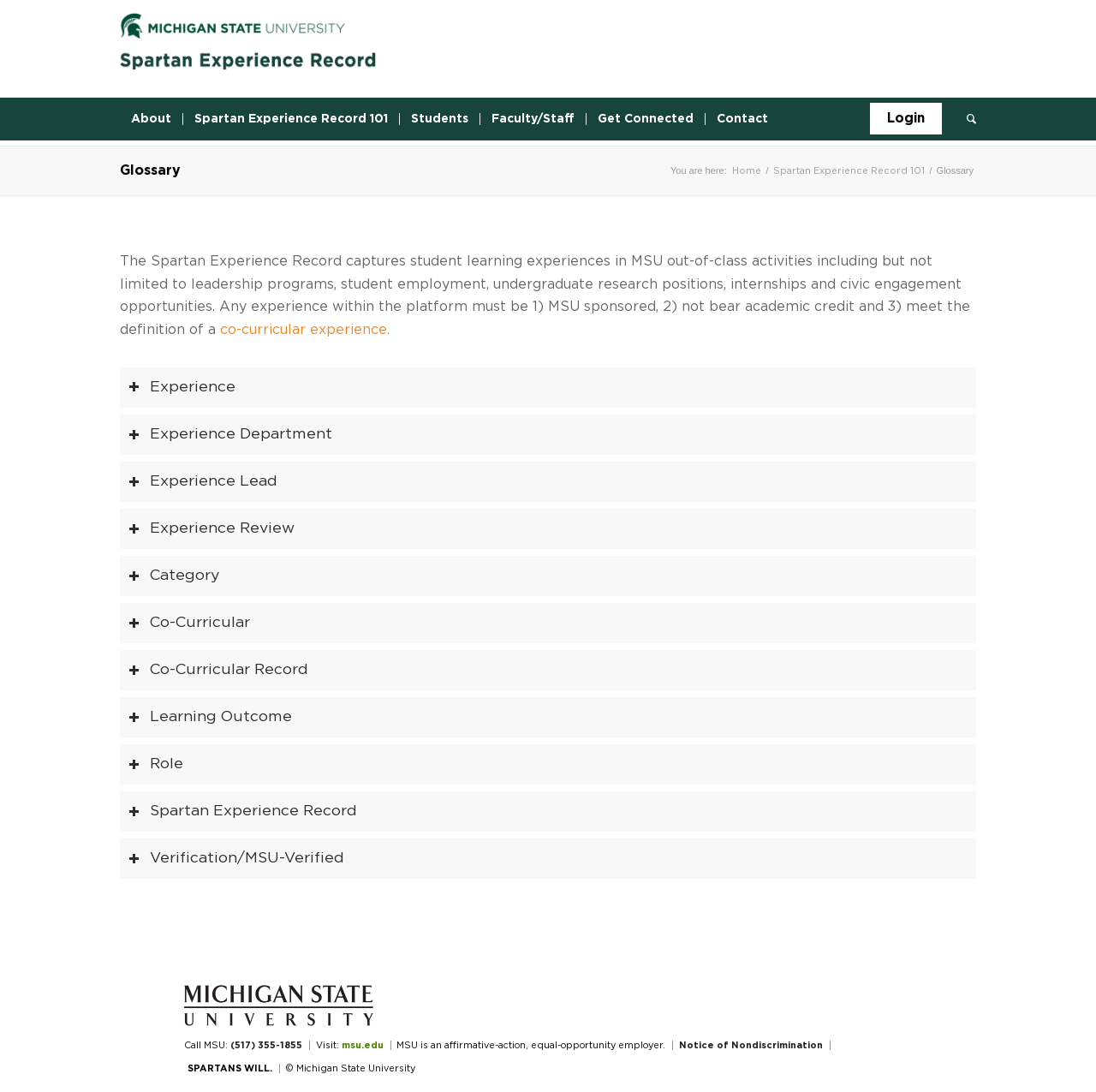Select the bounding box coordinates of the element I need to click to carry out the following instruction: "Search".

[0.872, 0.089, 0.891, 0.129]